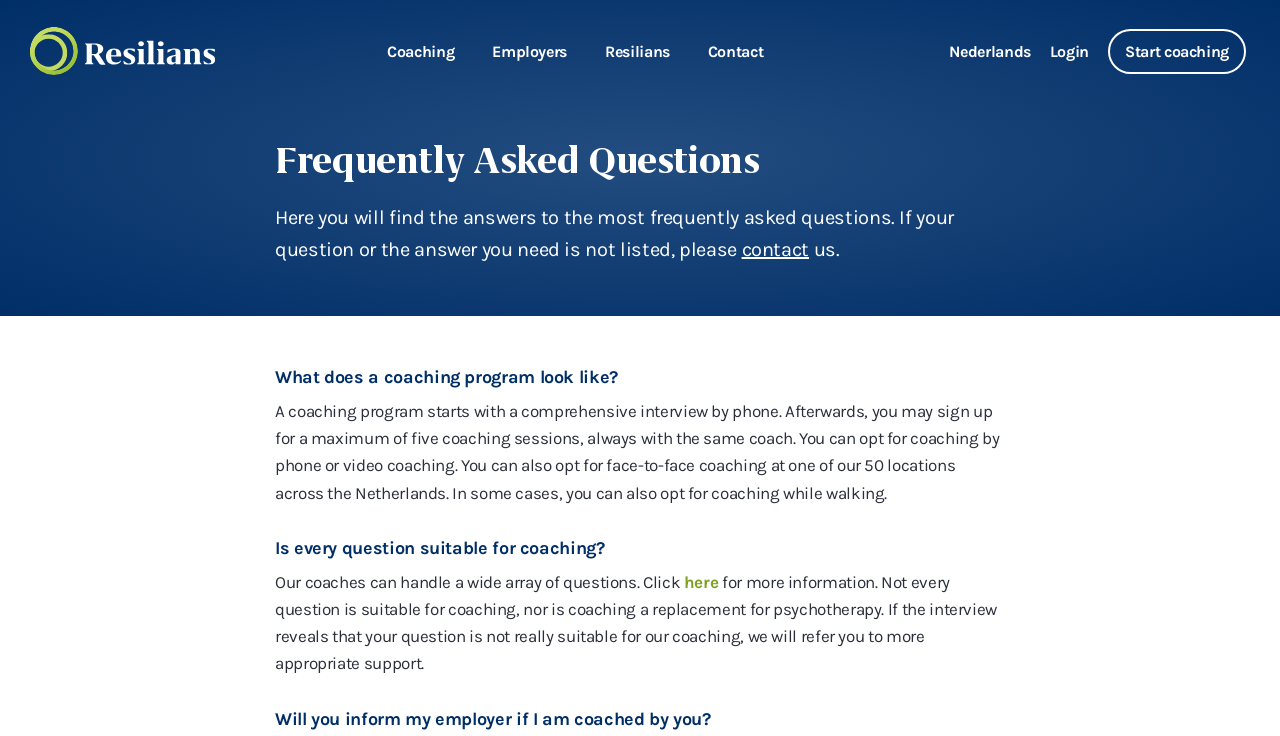Please determine the bounding box coordinates of the element's region to click in order to carry out the following instruction: "Click on here". The coordinates should be four float numbers between 0 and 1, i.e., [left, top, right, bottom].

[0.534, 0.777, 0.561, 0.804]